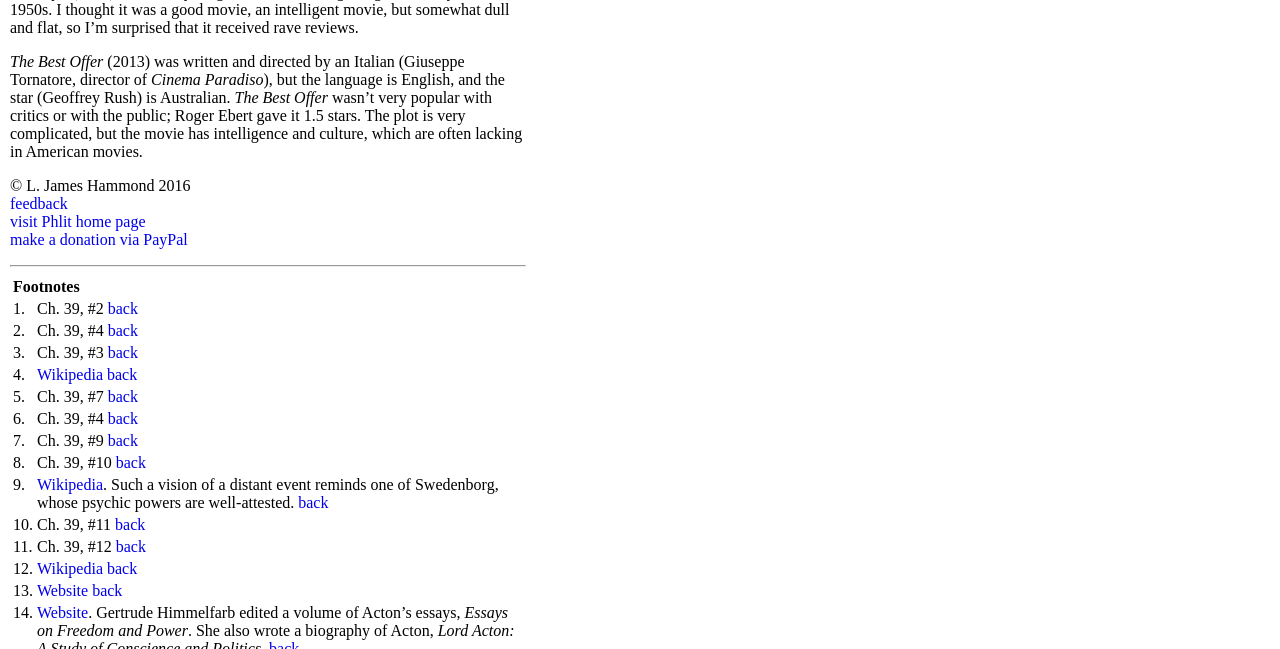Please specify the bounding box coordinates of the area that should be clicked to accomplish the following instruction: "click the 'feedback' link". The coordinates should consist of four float numbers between 0 and 1, i.e., [left, top, right, bottom].

[0.008, 0.3, 0.053, 0.327]